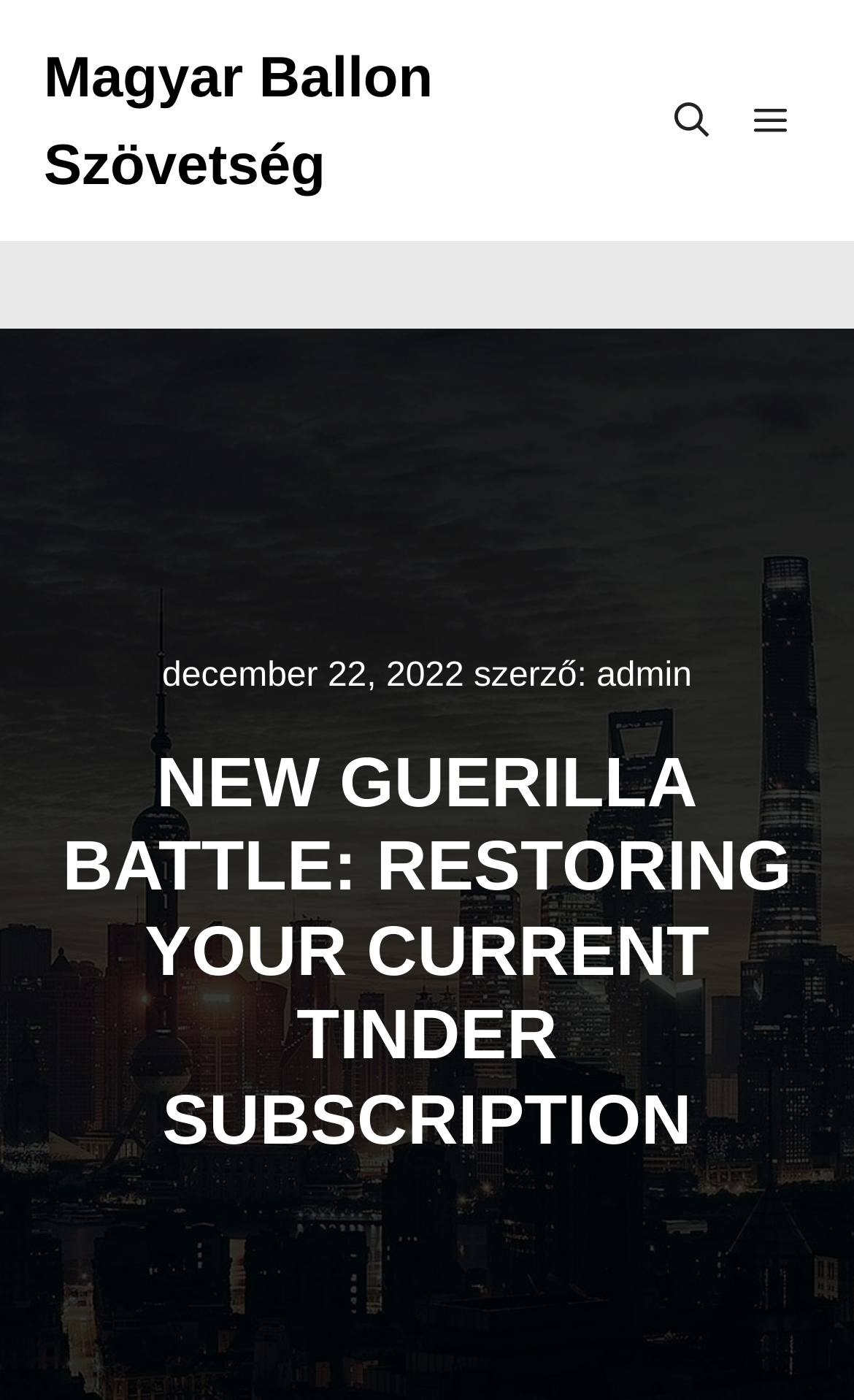How many buttons are in the top-right corner?
Use the screenshot to answer the question with a single word or phrase.

2